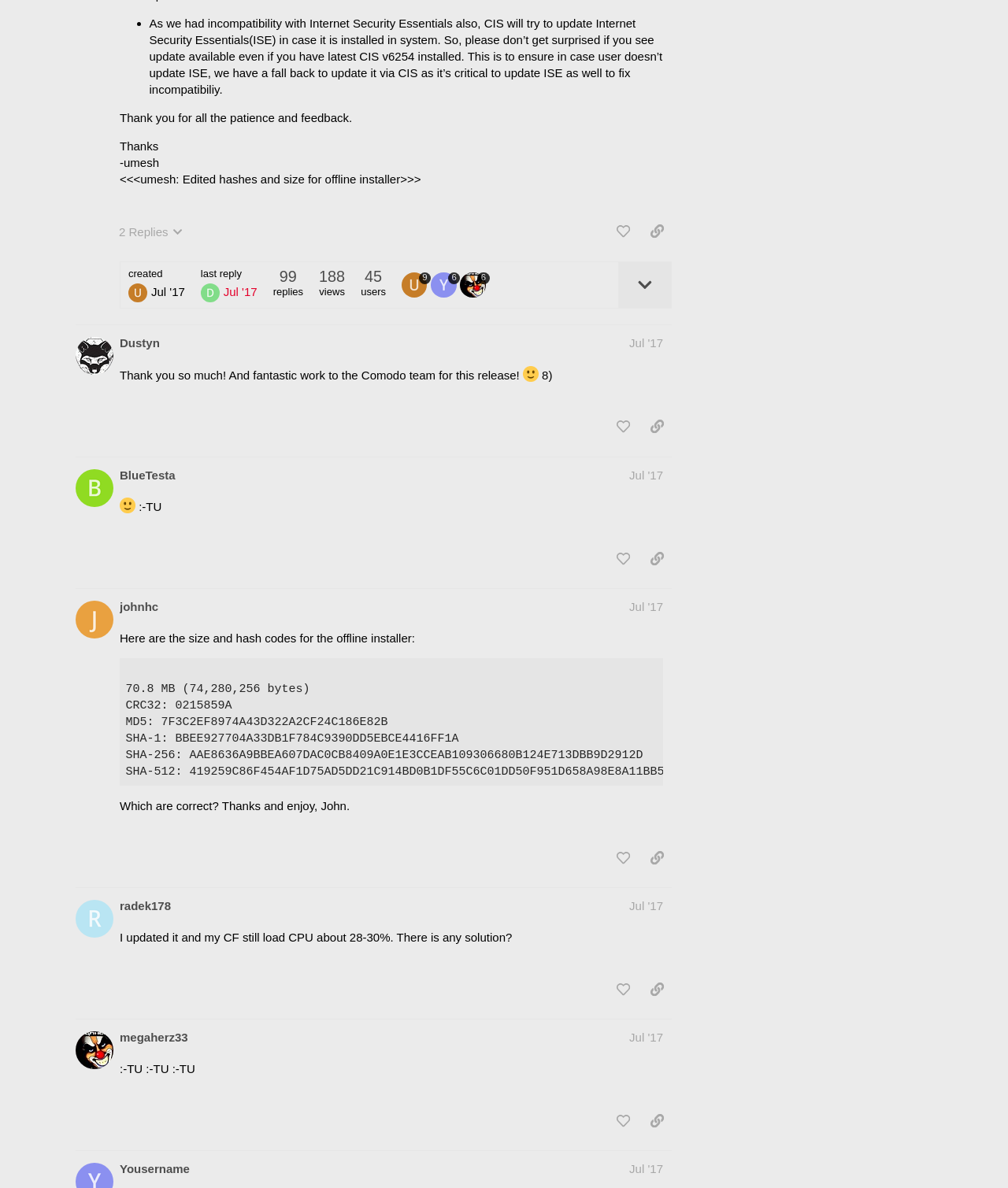Please find the bounding box coordinates for the clickable element needed to perform this instruction: "reply to this post".

[0.11, 0.183, 0.189, 0.207]